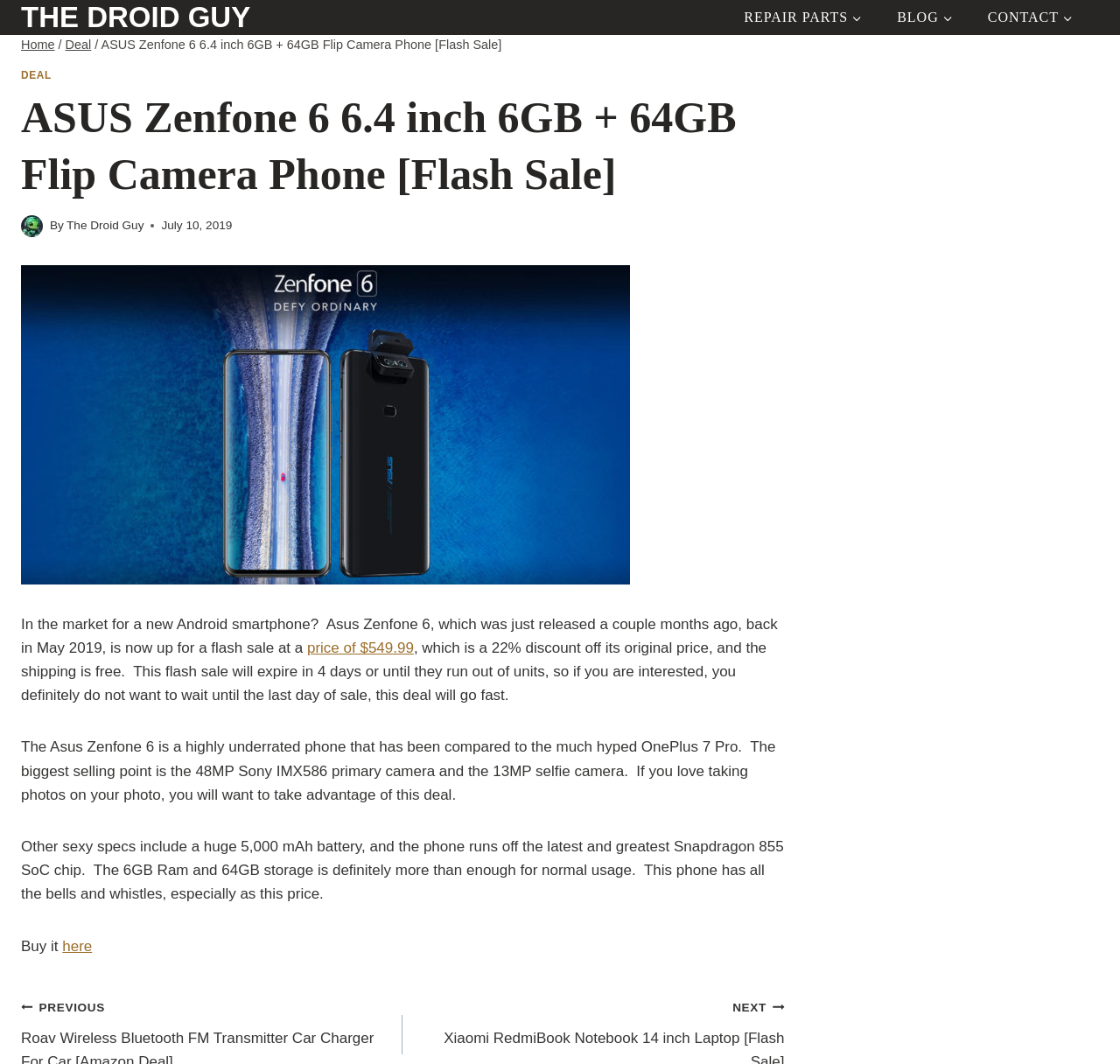Please identify the bounding box coordinates of the region to click in order to complete the given instruction: "Click on the 'here' link to buy the phone". The coordinates should be four float numbers between 0 and 1, i.e., [left, top, right, bottom].

[0.056, 0.881, 0.082, 0.897]